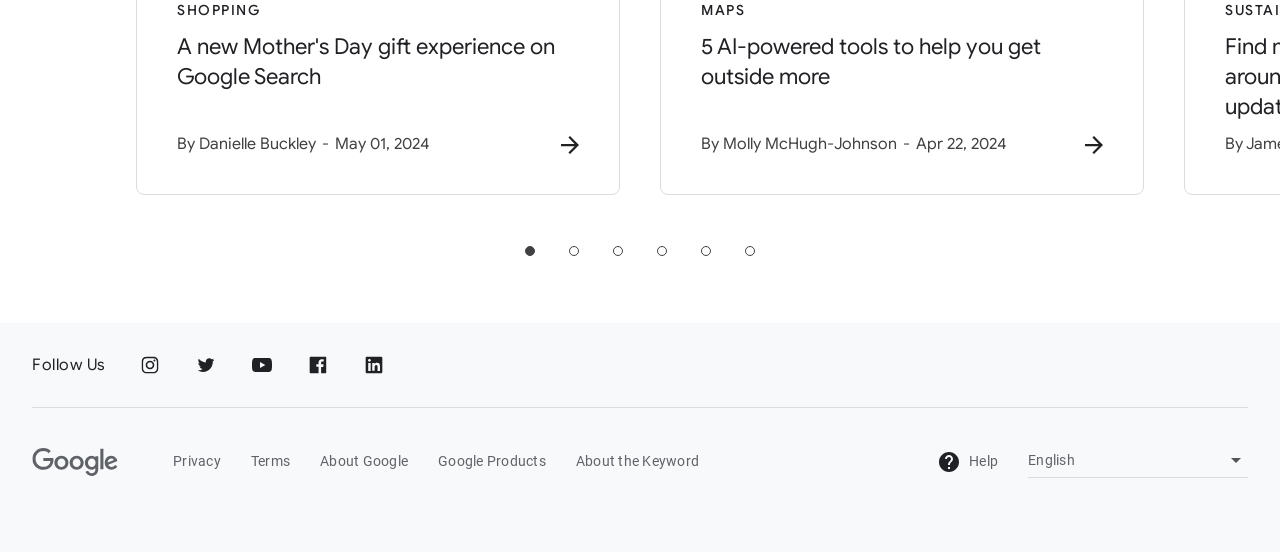What is the date of the second article? From the image, respond with a single word or brief phrase.

Apr 22, 2024